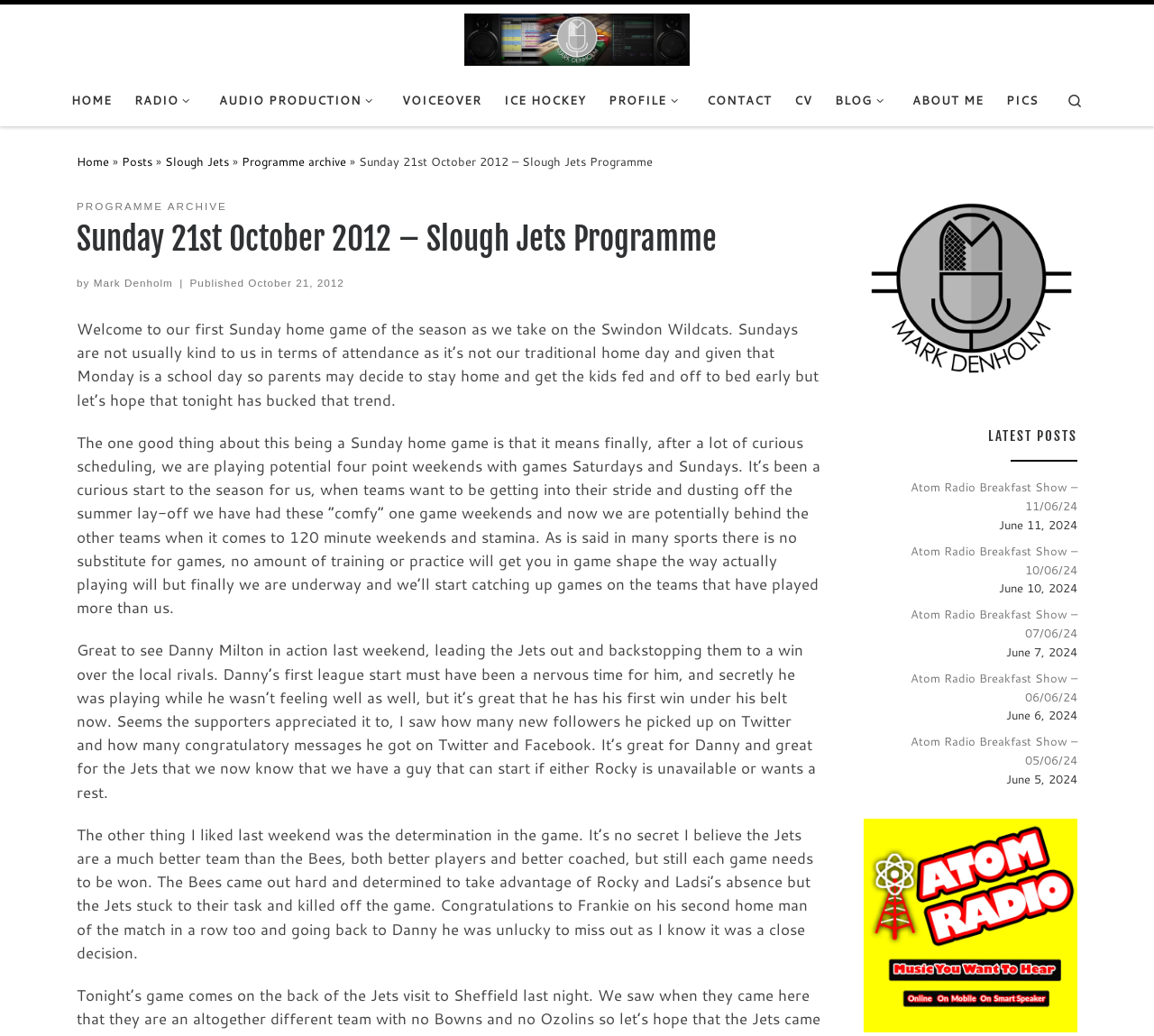What is the name of the player who got the man of the match award?
Answer the question with as much detail as you can, using the image as a reference.

The text congratulates Frankie on his second home man of the match in a row, indicating that he is the player who received the award.